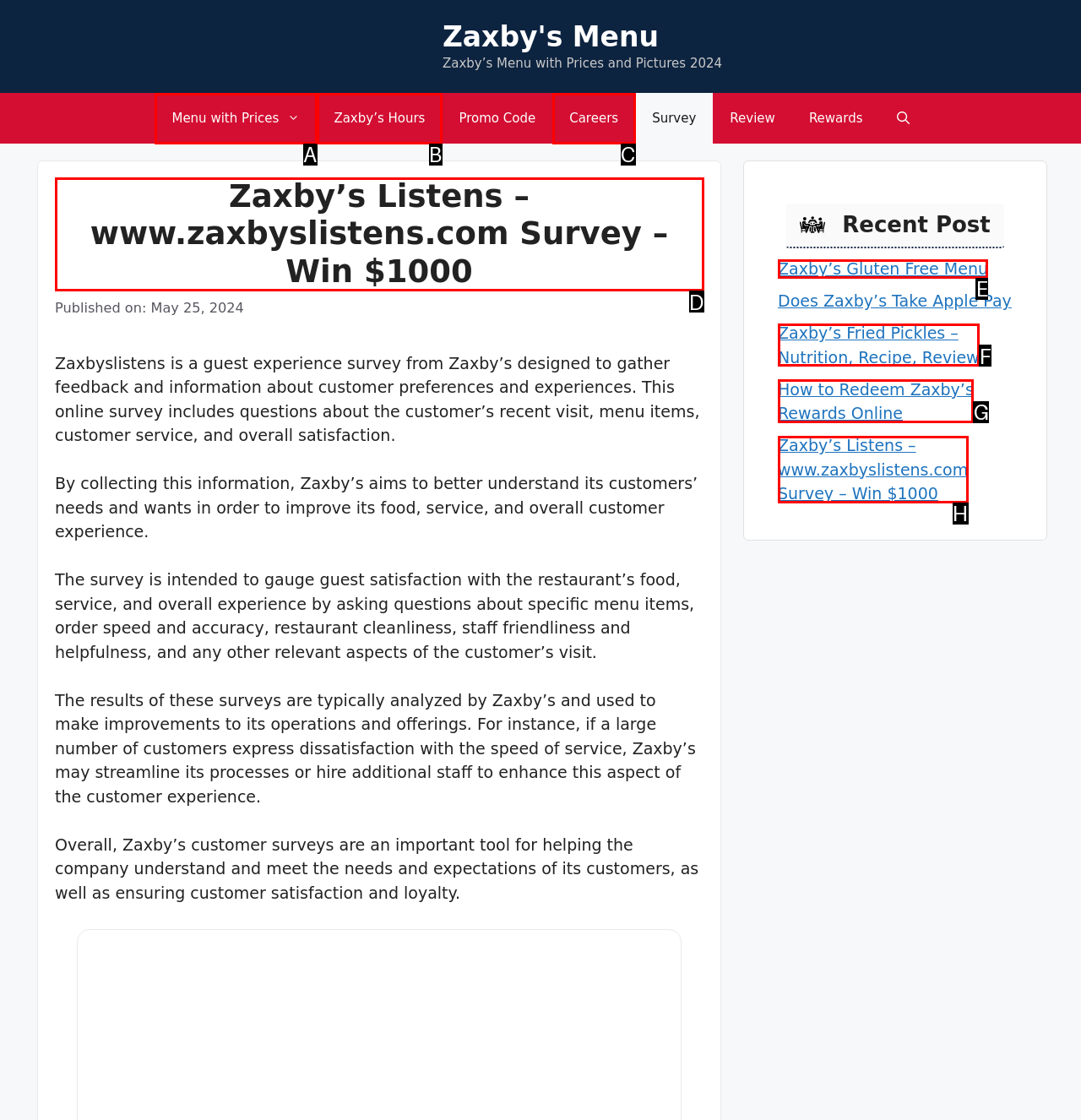Which UI element should you click on to achieve the following task: Go to the 'Blog'? Provide the letter of the correct option.

None